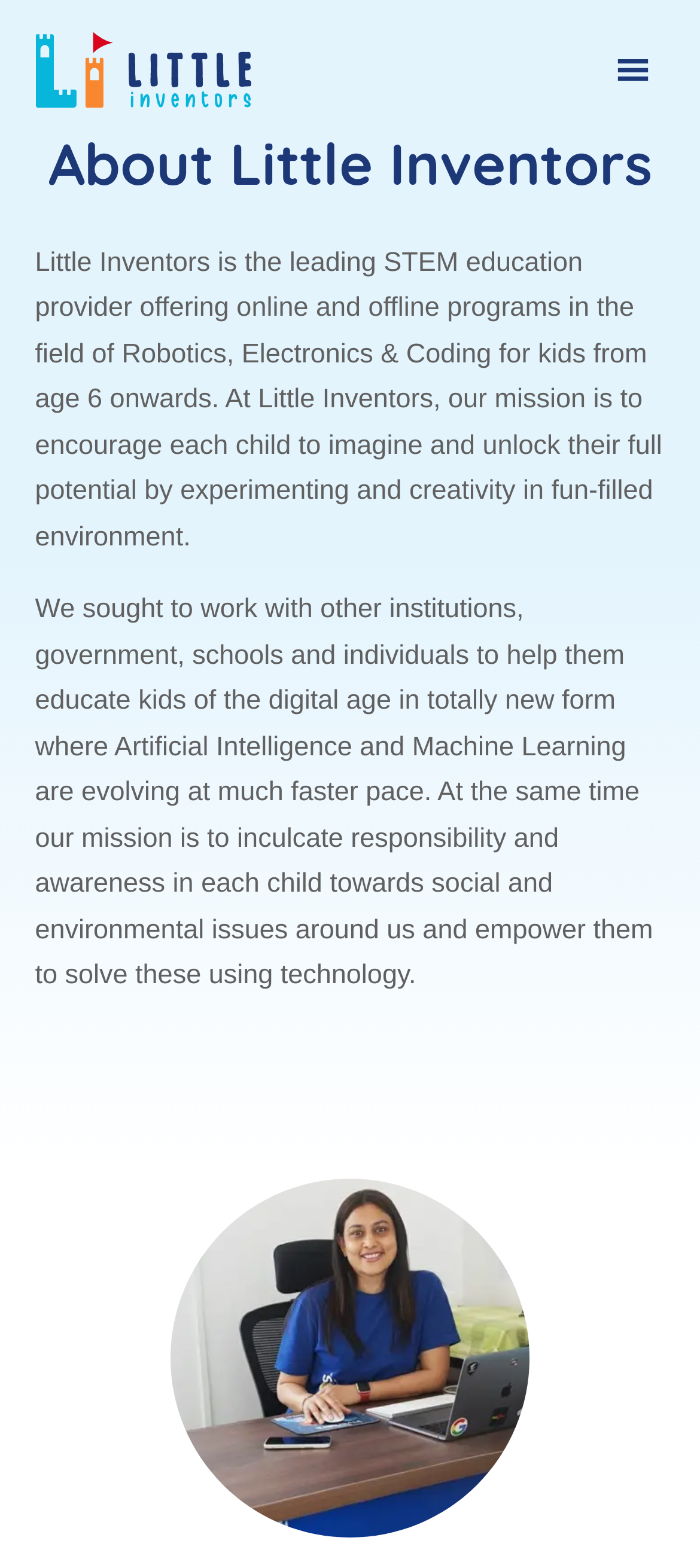What is the headline of the webpage?

About Little Inventors